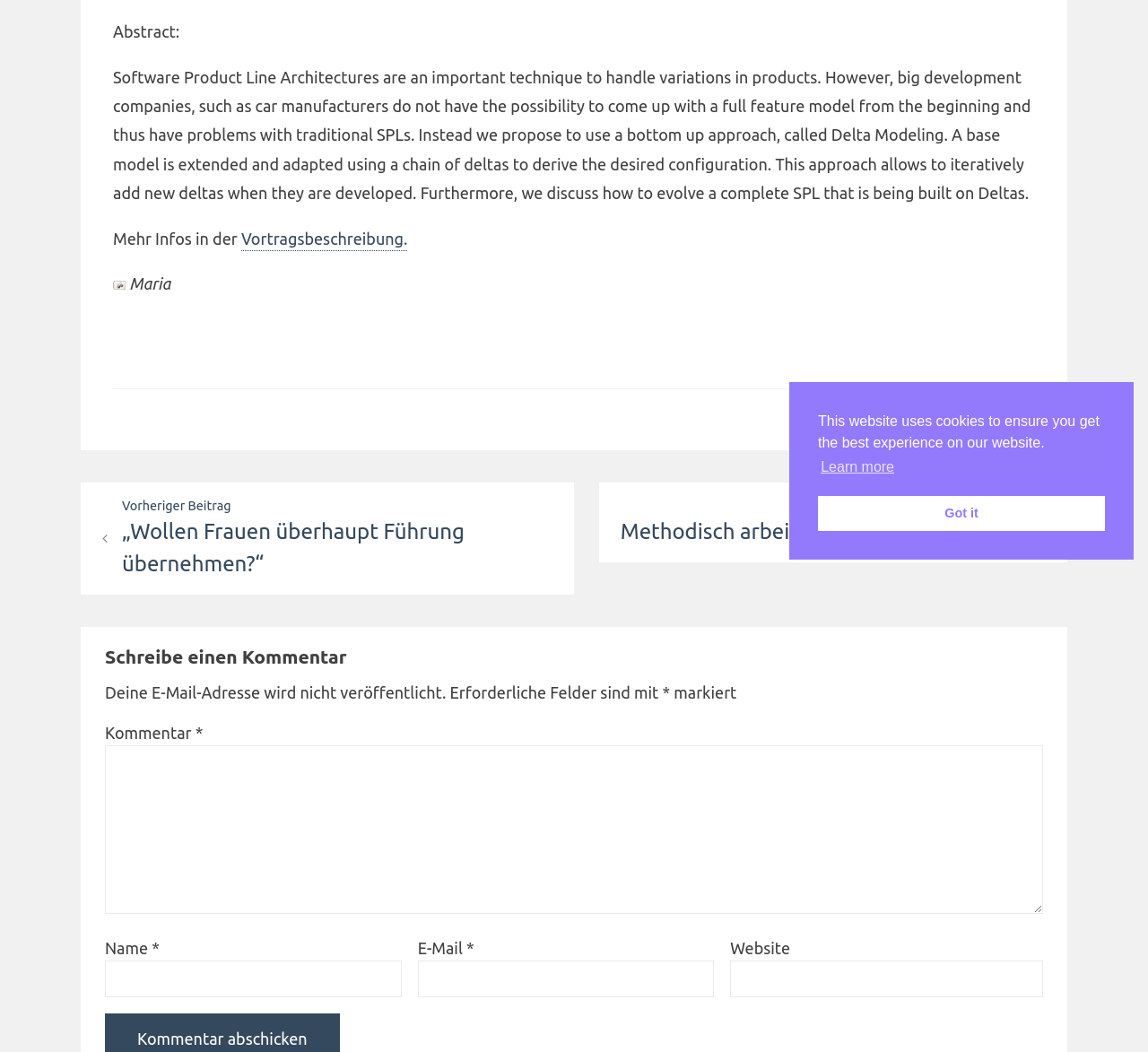Please find the bounding box for the UI component described as follows: "Vortragsbeschreibung.".

[0.21, 0.218, 0.355, 0.238]